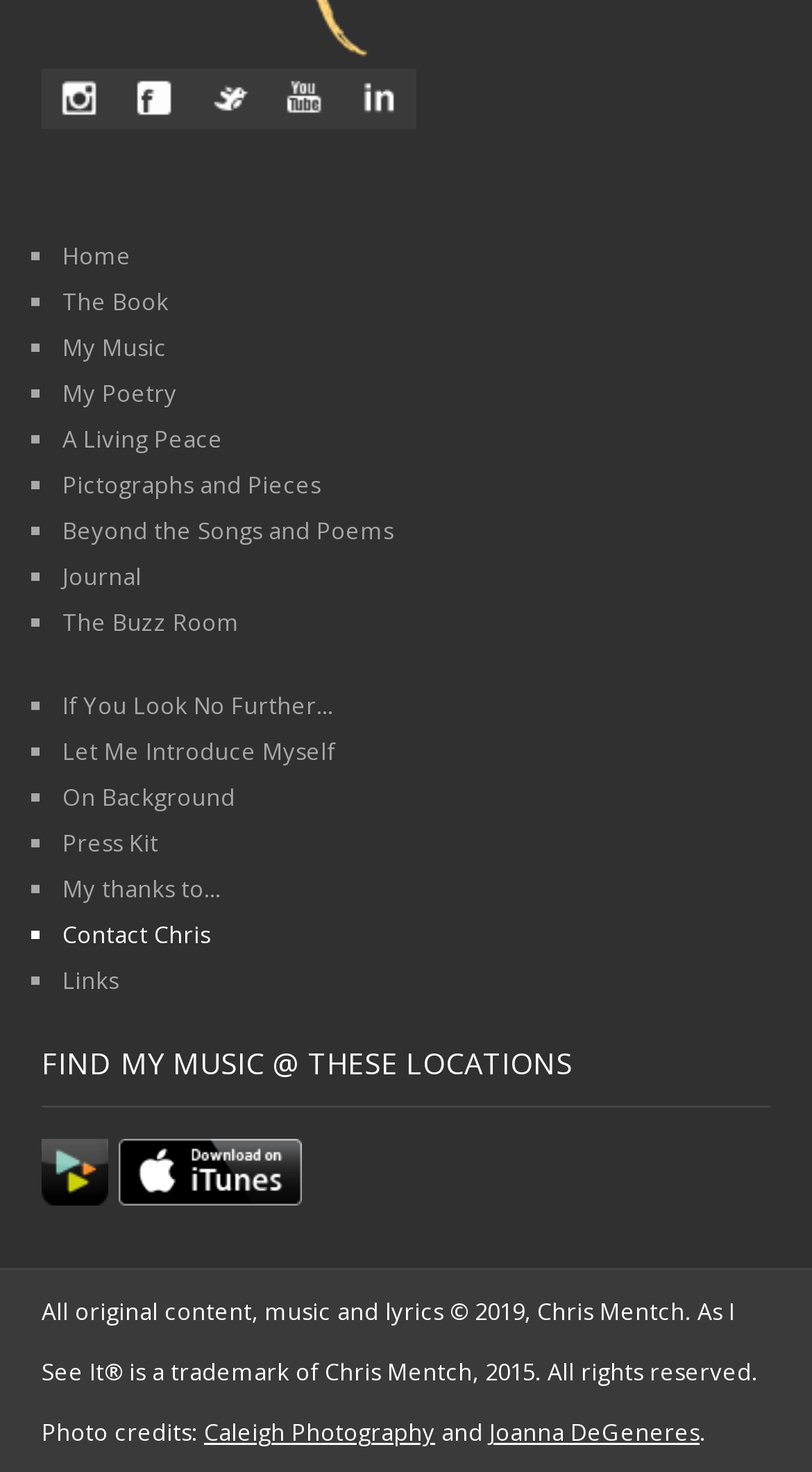Identify the bounding box coordinates of the part that should be clicked to carry out this instruction: "Click on the Home link".

[0.077, 0.163, 0.162, 0.184]